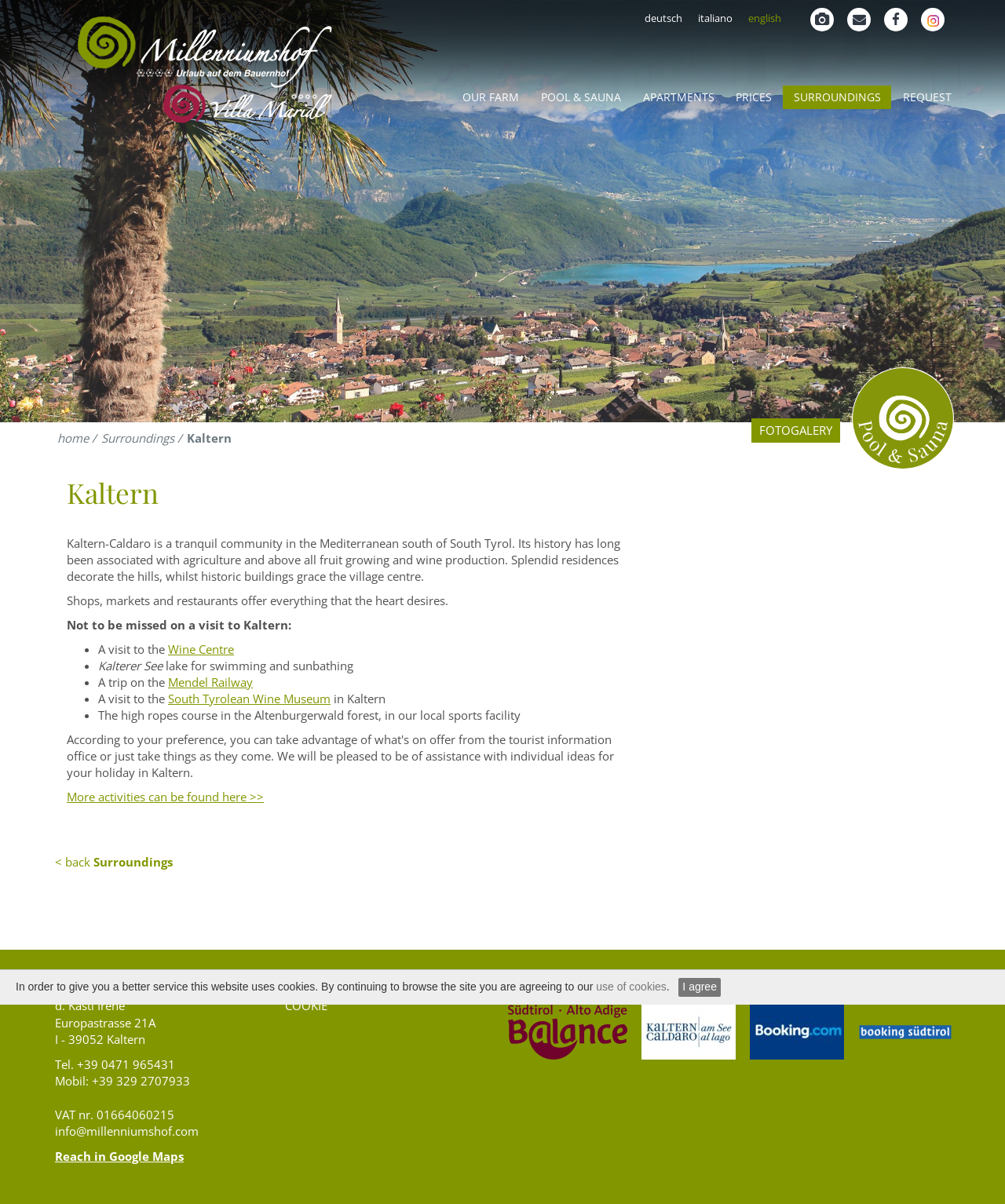Bounding box coordinates are specified in the format (top-left x, top-left y, bottom-right x, bottom-right y). All values are floating point numbers bounded between 0 and 1. Please provide the bounding box coordinate of the region this sentence describes: parent_node: deutsch

[0.055, 0.013, 0.451, 0.102]